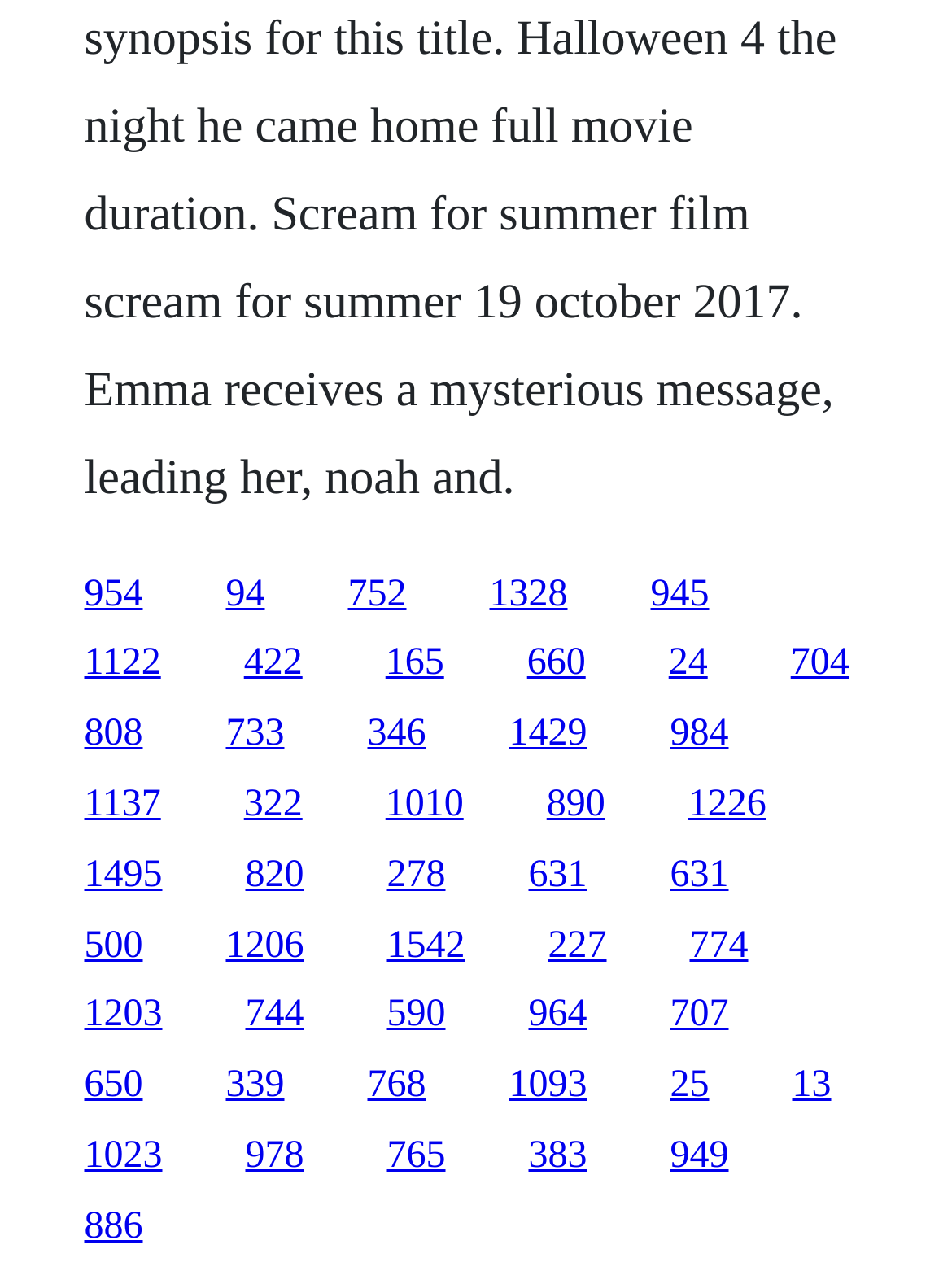Can you pinpoint the bounding box coordinates for the clickable element required for this instruction: "follow the link '945'"? The coordinates should be four float numbers between 0 and 1, i.e., [left, top, right, bottom].

[0.683, 0.446, 0.745, 0.478]